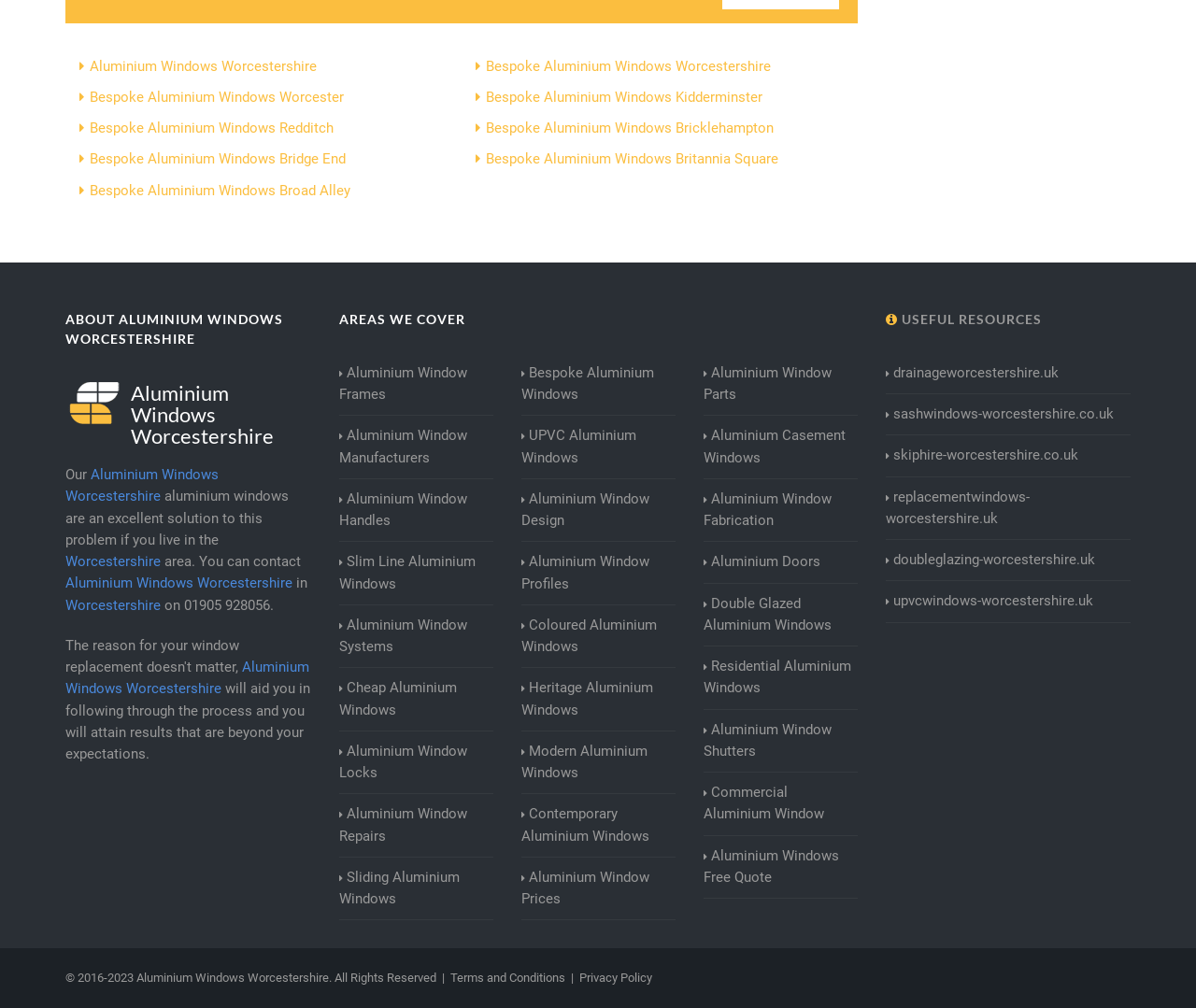Identify the bounding box of the UI component described as: "doubleglazing-worcestershire.uk".

[0.74, 0.545, 0.915, 0.566]